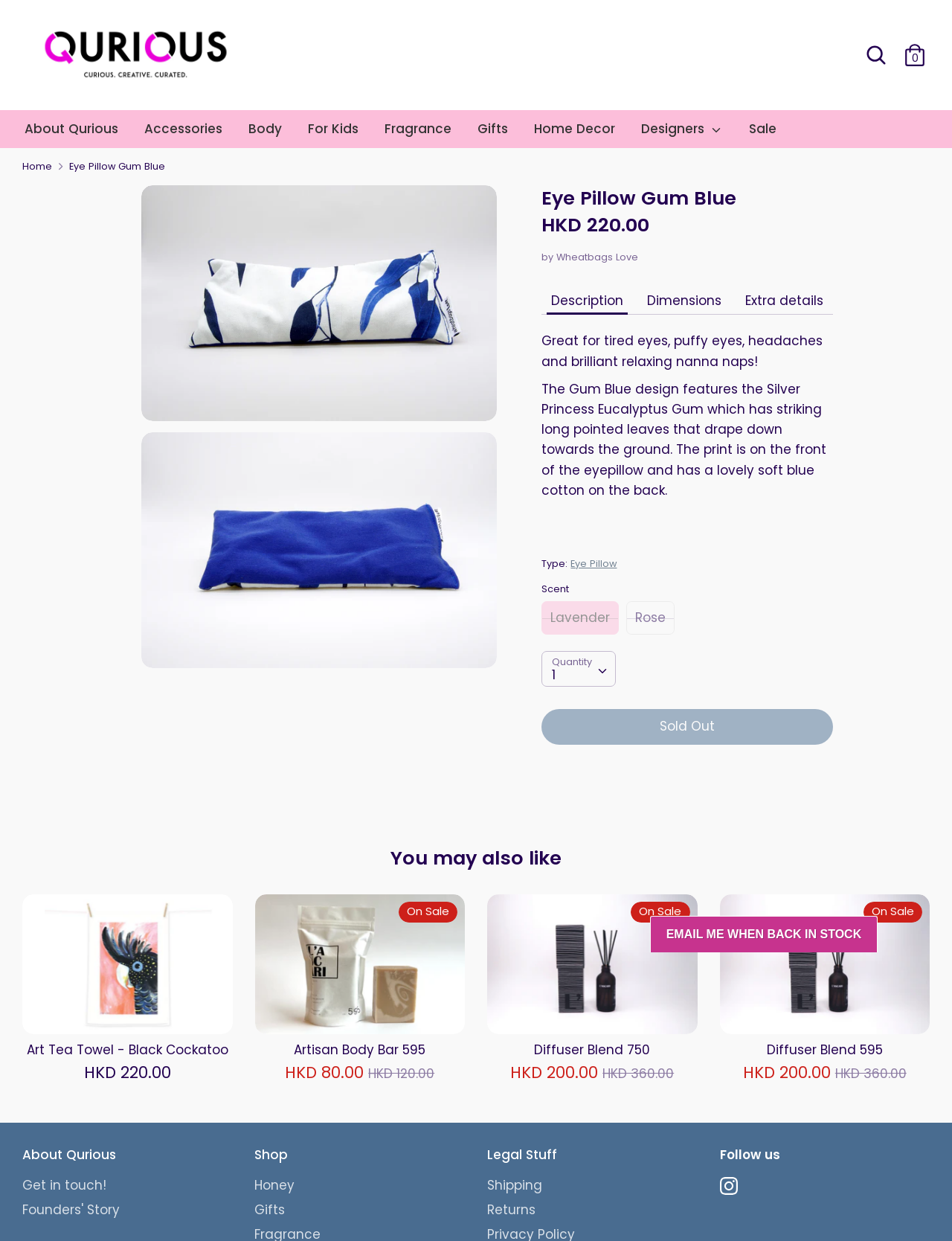Using a single word or phrase, answer the following question: 
Is the product currently in stock?

No